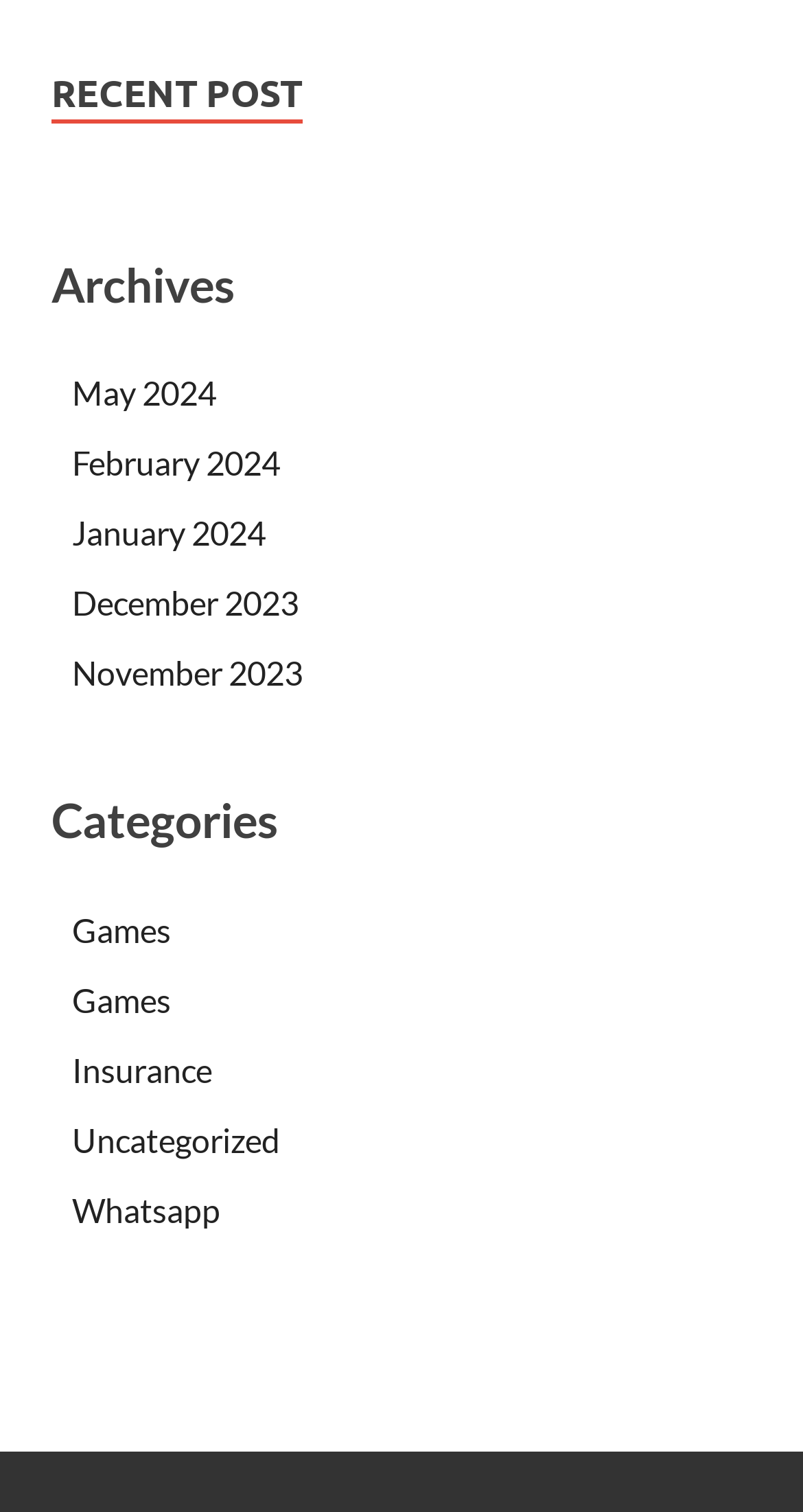What is the earliest archive month listed?
Using the visual information from the image, give a one-word or short-phrase answer.

December 2023